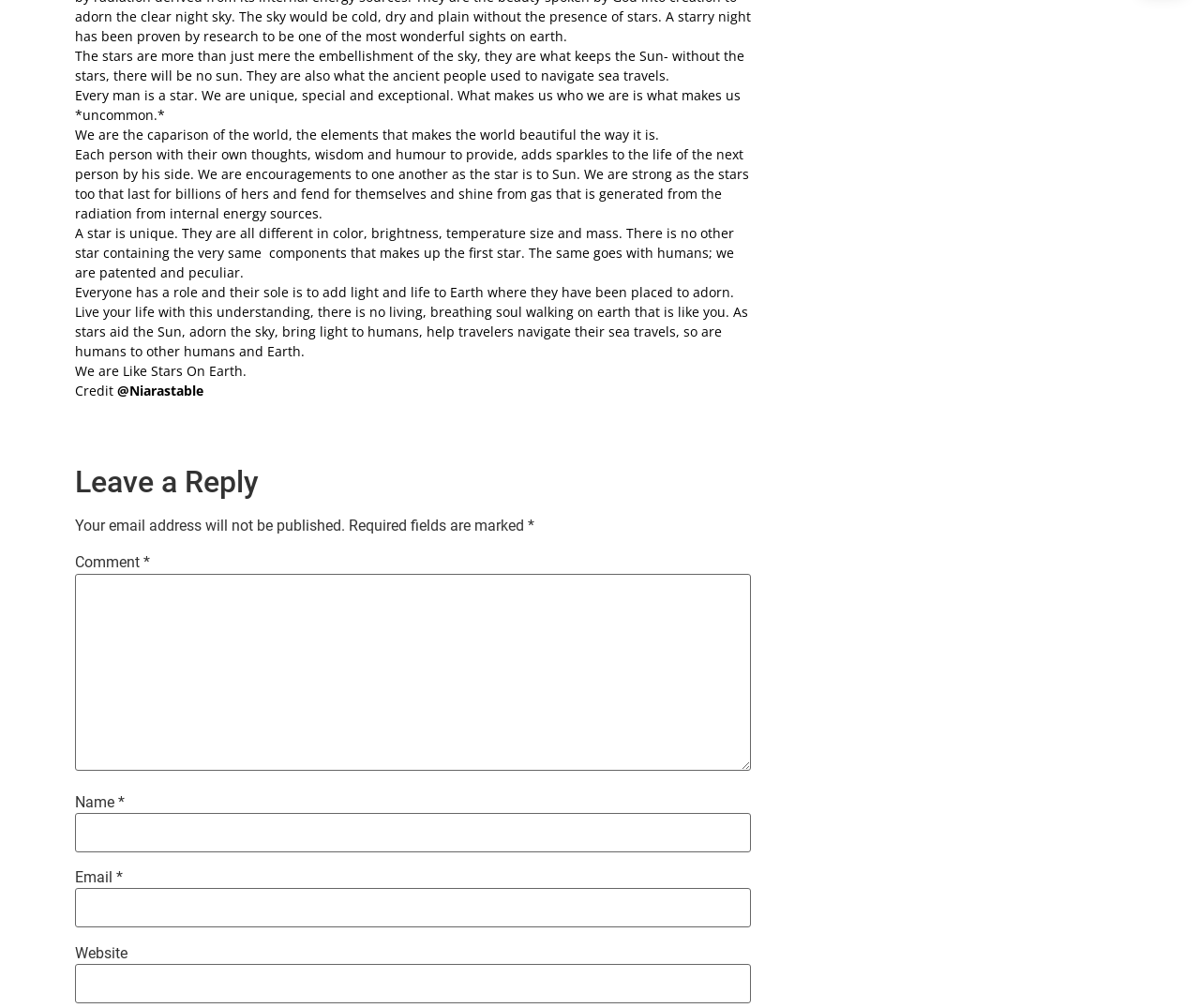What is the tone of the webpage?
Using the image, give a concise answer in the form of a single word or short phrase.

Inspirational and uplifting